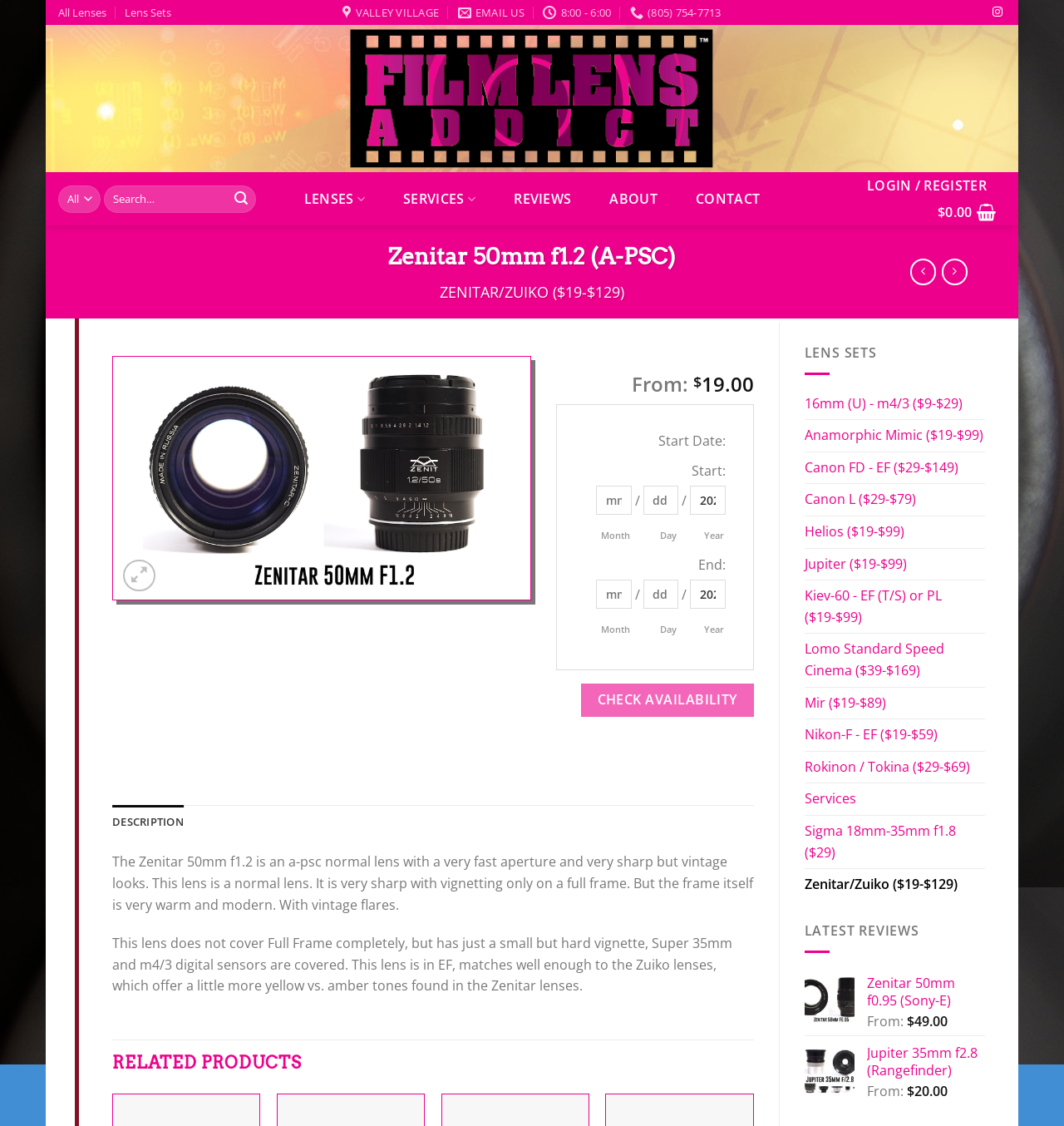Locate the coordinates of the bounding box for the clickable region that fulfills this instruction: "Search for lenses".

[0.055, 0.164, 0.243, 0.189]